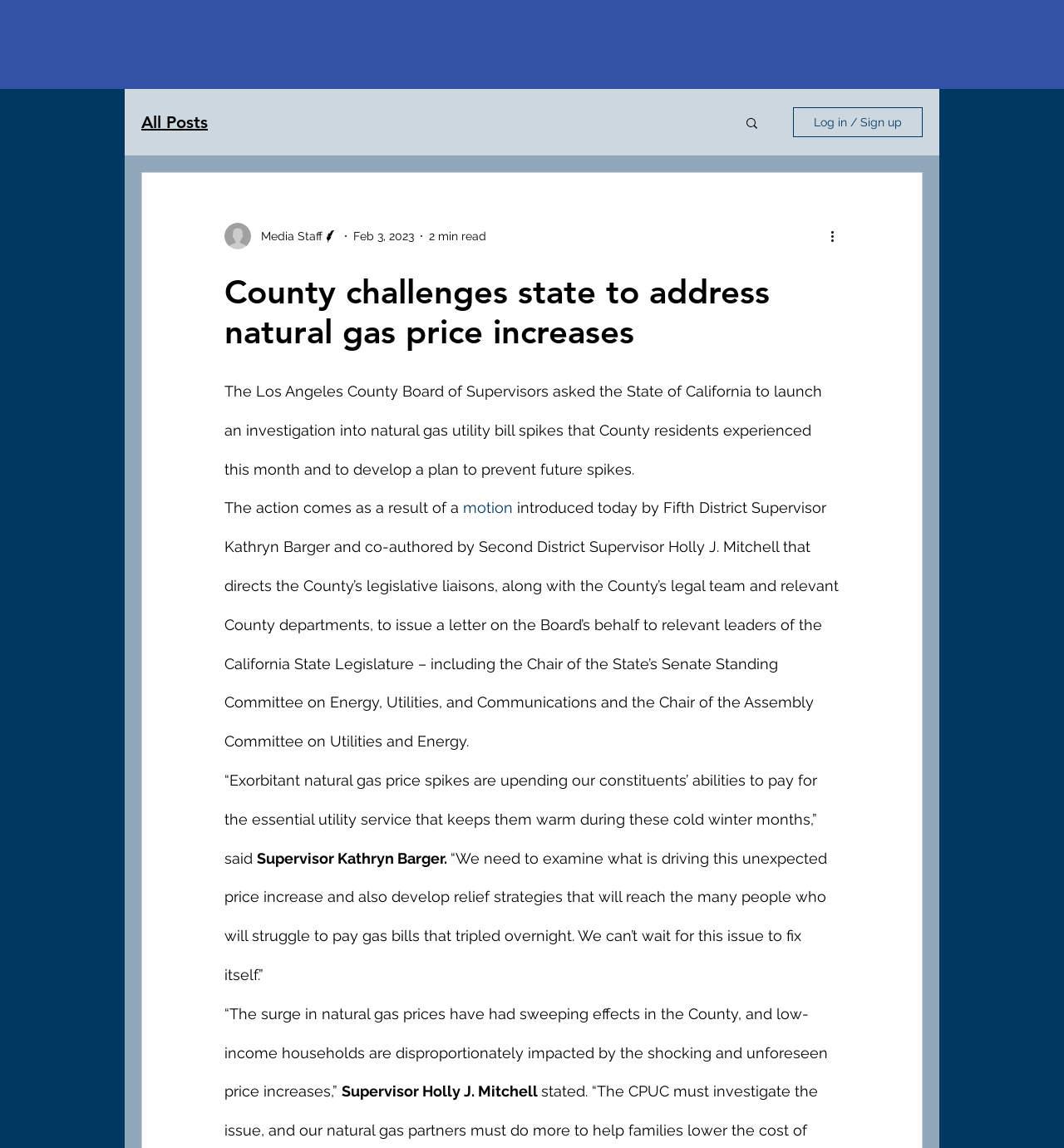Identify the bounding box coordinates of the element to click to follow this instruction: 'Go to 'ABOUT' page'. Ensure the coordinates are four float values between 0 and 1, provided as [left, top, right, bottom].

[0.571, 0.023, 0.638, 0.054]